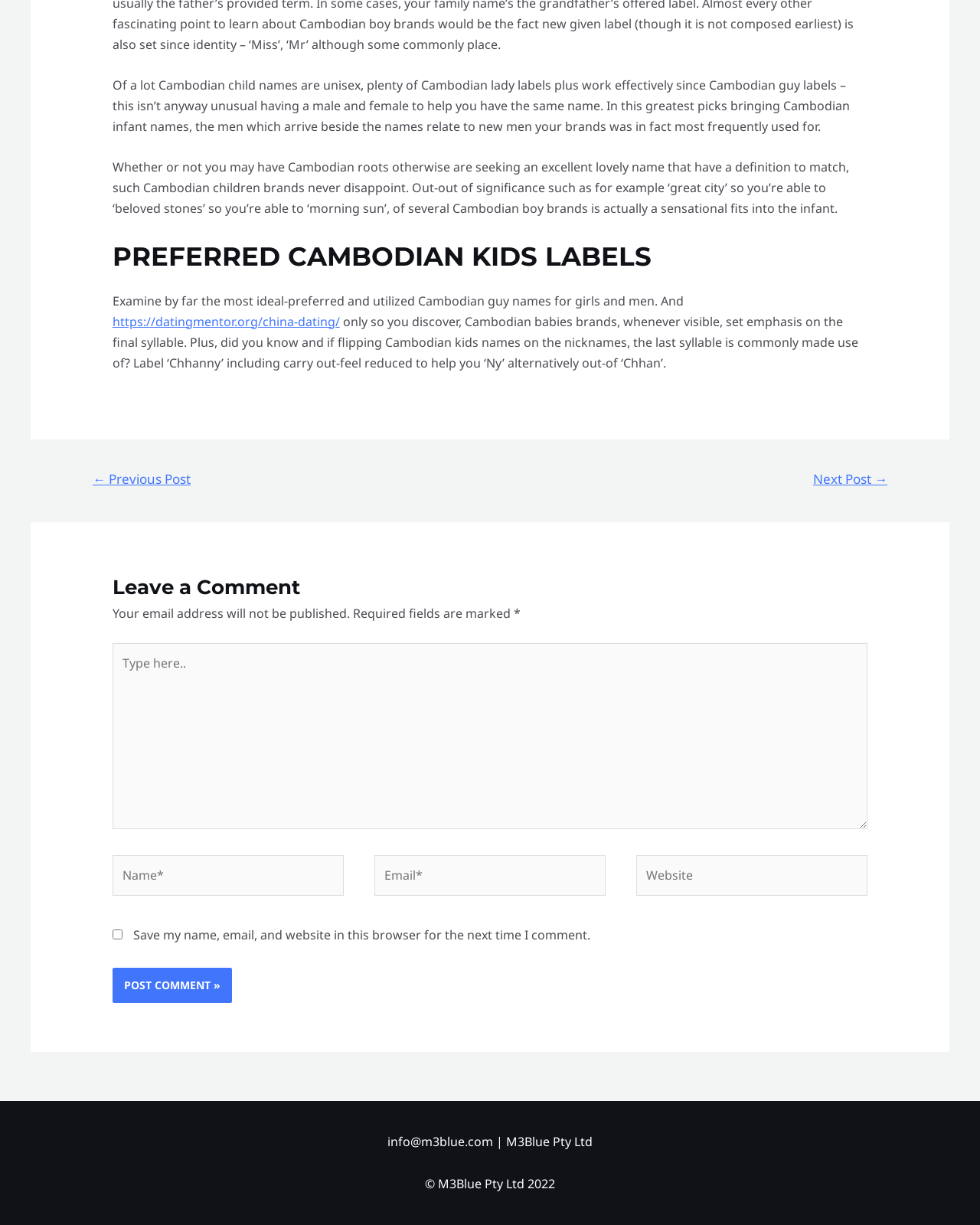Identify the bounding box of the UI element described as follows: "parent_node: Website name="url" placeholder="Website"". Provide the coordinates as four float numbers in the range of 0 to 1 [left, top, right, bottom].

[0.649, 0.698, 0.885, 0.731]